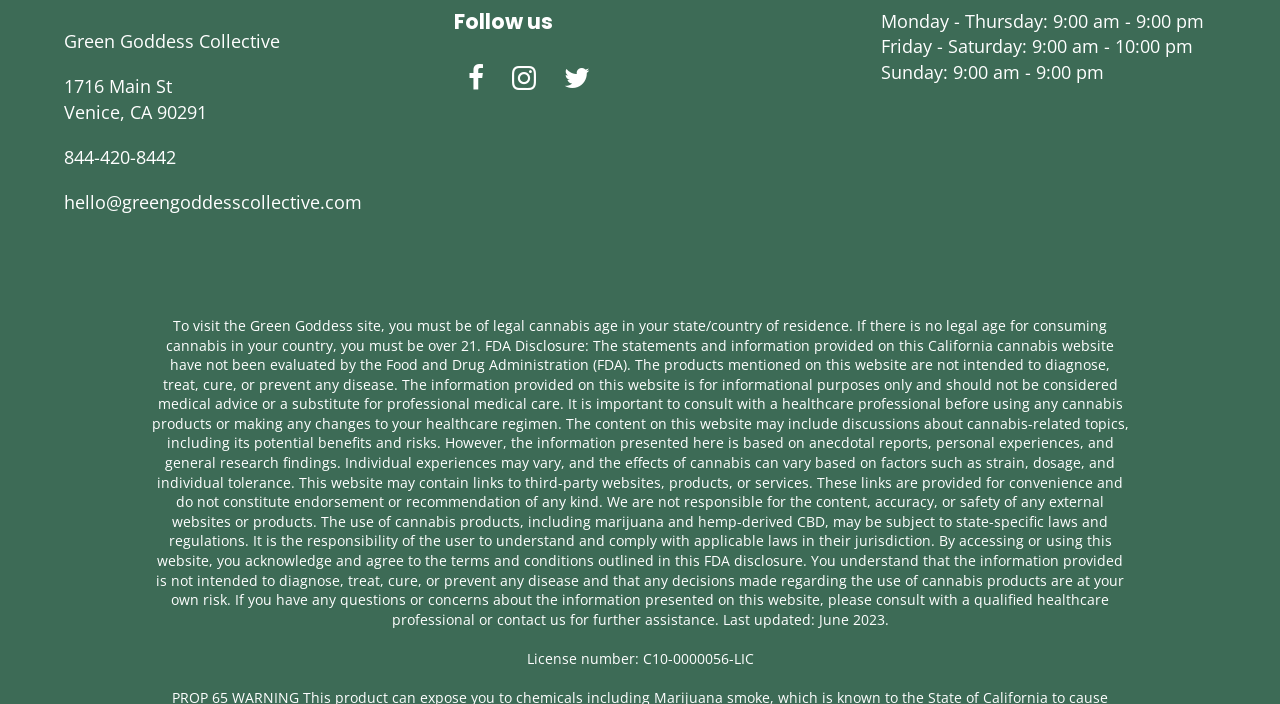Please find the bounding box coordinates of the clickable region needed to complete the following instruction: "Visit the store location". The bounding box coordinates must consist of four float numbers between 0 and 1, i.e., [left, top, right, bottom].

[0.05, 0.105, 0.162, 0.175]